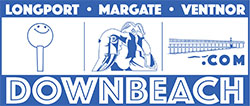What is the primary color scheme of the logo?
Respond to the question with a well-detailed and thorough answer.

The logo's color scheme consists primarily of blue and white, reflecting the coastal vibe, which is a common color scheme associated with beaches and shore locations.